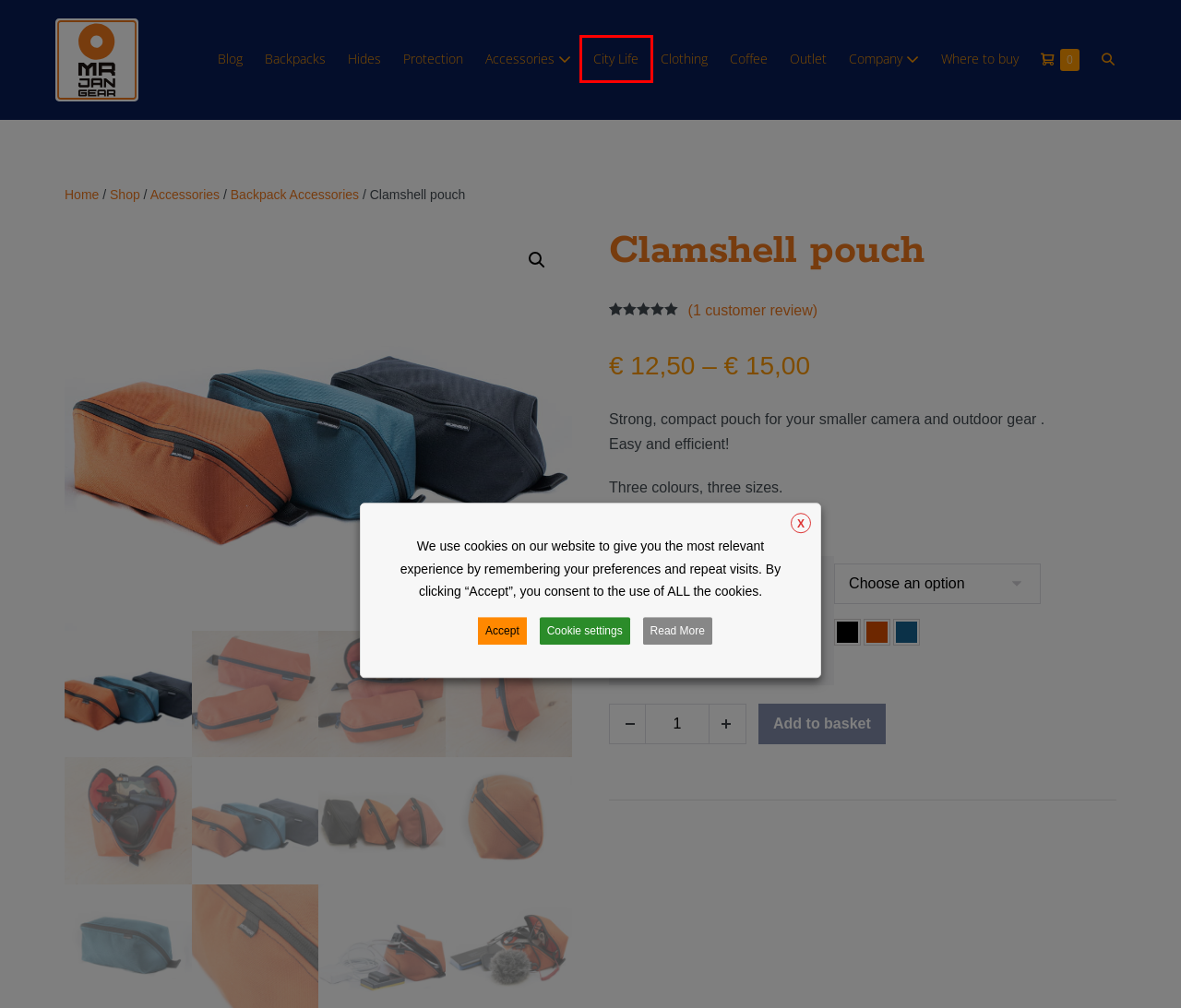Review the webpage screenshot and focus on the UI element within the red bounding box. Select the best-matching webpage description for the new webpage that follows after clicking the highlighted element. Here are the candidates:
A. Privacy and GDPR - MrJan Gear
B. Organization & Protection  - MrJan Gear
C. Accessories  - MrJan Gear
D. Blog - MrJan Gear
E. Shop  - MrJan Gear
F. Outlet  - MrJan Gear
G. City Life  - MrJan Gear
H. Cart - MrJan Gear

G